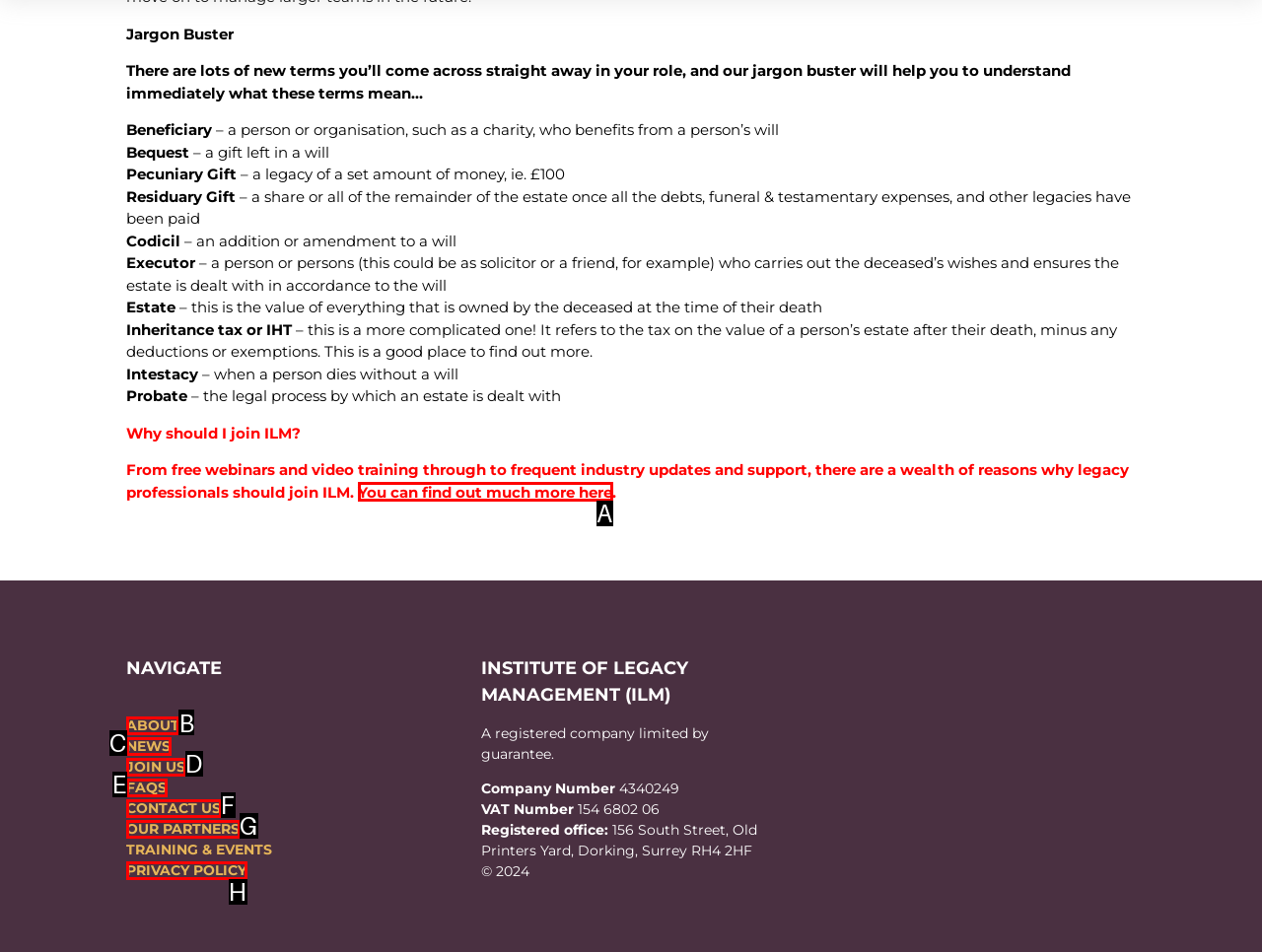Tell me which one HTML element I should click to complete this task: Click on 'ABOUT' Answer with the option's letter from the given choices directly.

B